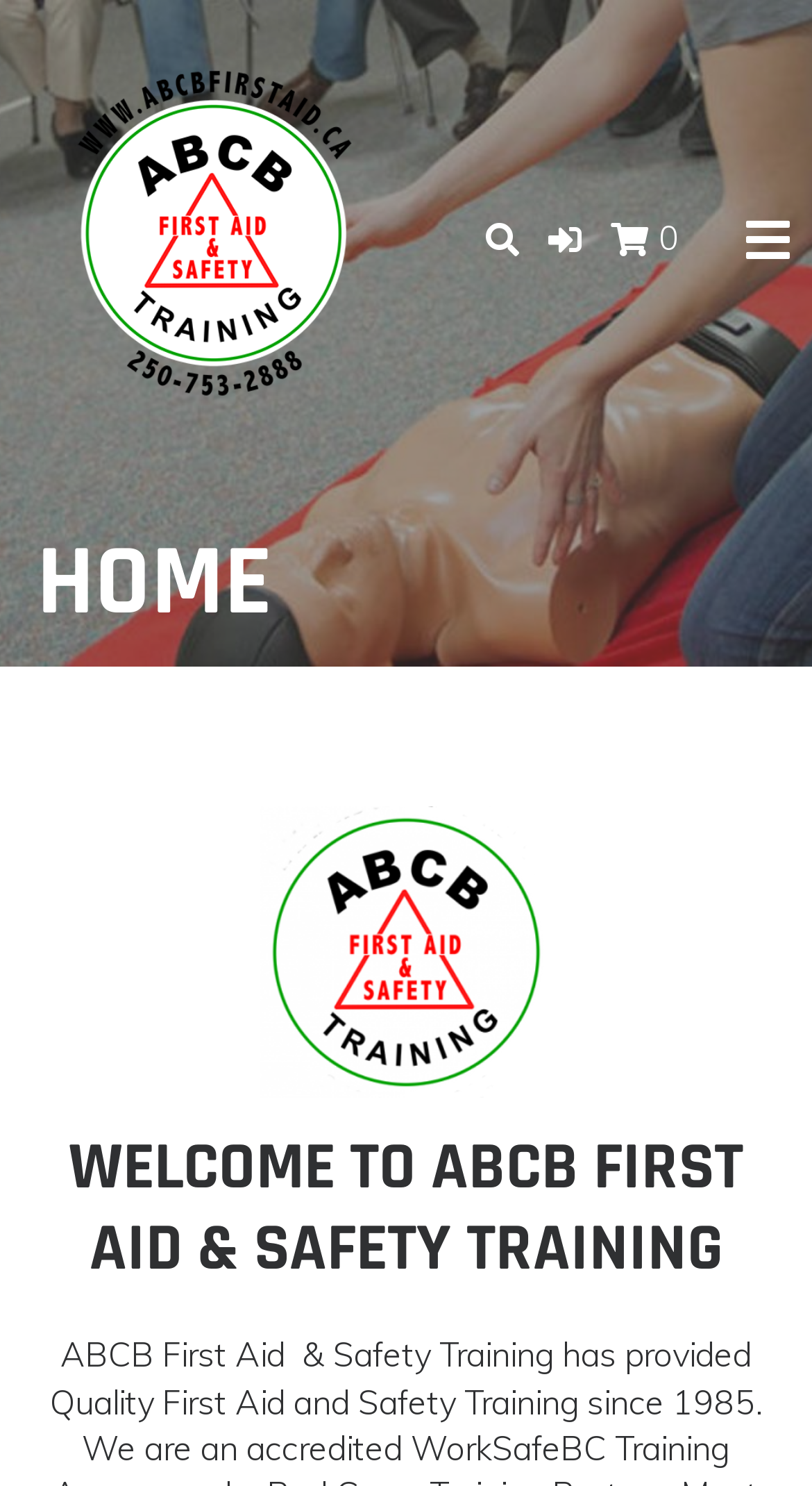By analyzing the image, answer the following question with a detailed response: What is the logo of ABCB First Aid of Nanaimo?

The logo is located at the top left corner of the webpage, and it is an image with a link to the homepage. The logo is described as 'Logo for ABCB Fist Aid of Nanaimo, BC'.